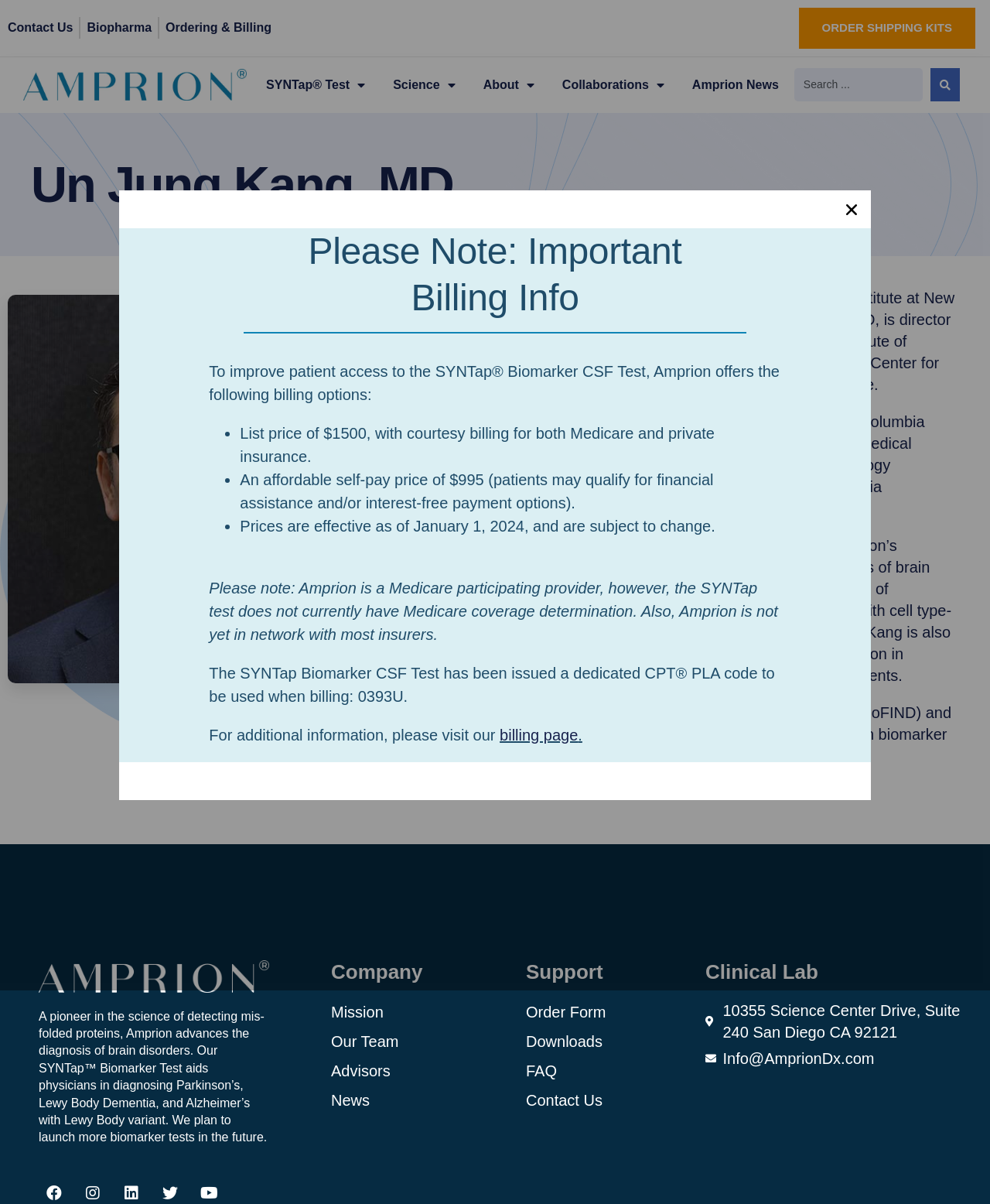What is the name of the professor?
Analyze the image and deliver a detailed answer to the question.

The name of the professor can be found in the heading element with the text 'Un Jung Kang, MD' at the top of the webpage.